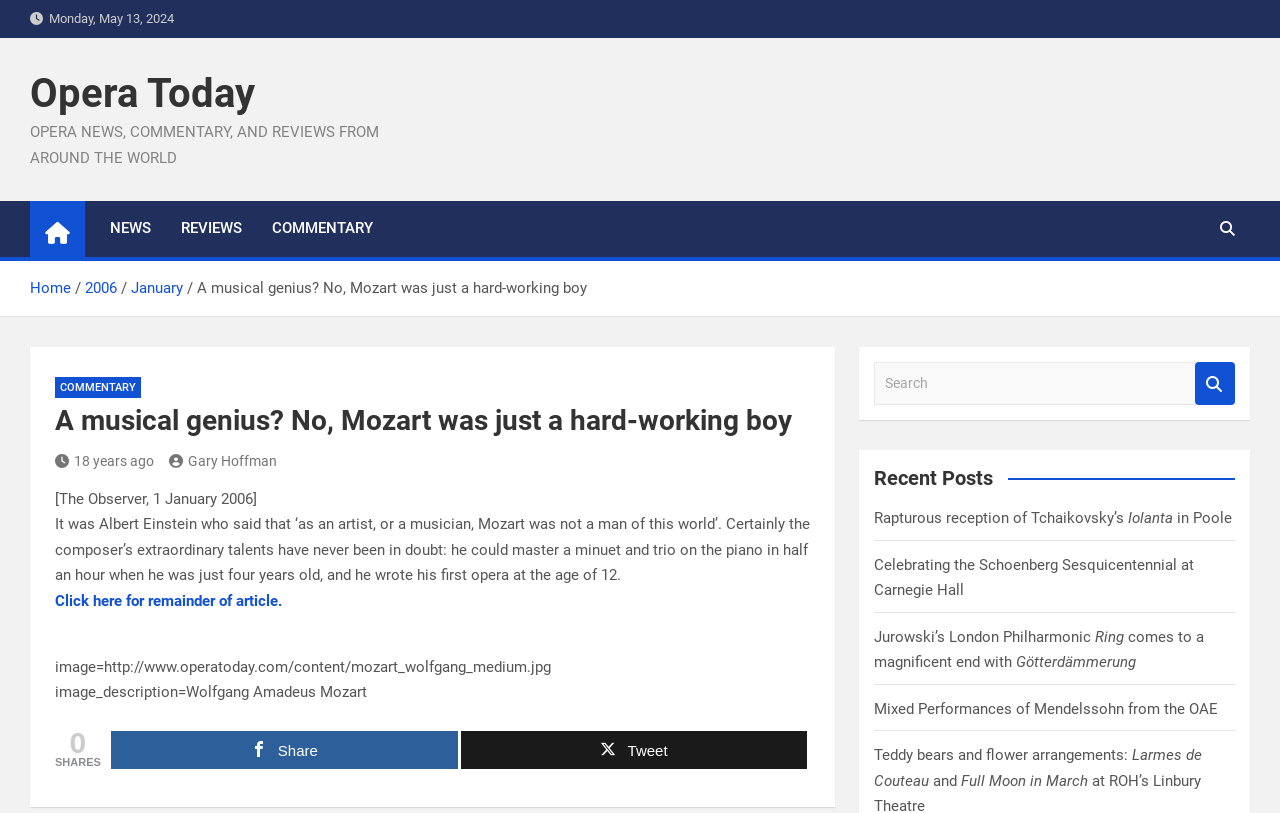Explain the features and main sections of the webpage comprehensively.

This webpage appears to be an article from Opera Today, a website focused on opera news, commentary, and reviews. At the top of the page, there is a date "Monday, May 13, 2024" and the website's title "Opera Today" with a link to the homepage. Below the title, there is a tagline "OPERA NEWS, COMMENTARY, AND REVIEWS FROM AROUND THE WORLD".

On the top-right corner, there are several links to different sections of the website, including "NEWS", "REVIEWS", and "COMMENTARY". Next to these links, there is a search button with a magnifying glass icon.

Below the top section, there is a navigation bar with breadcrumbs, showing the path "Home > 2006 > January". The current article's title "A musical genius? No, Mozart was just a hard-working boy" is displayed prominently, with a link to the commentary section.

The article itself starts with a header and a brief summary of the content. The main text discusses Mozart's talents and his early life, citing a quote from Albert Einstein. There is an image of Mozart on the page, with a description "Wolfgang Amadeus Mozart".

At the bottom of the article, there are links to share the content on social media and a search box. On the right side of the page, there is a section titled "Recent Posts" with links to other articles, including "Rapturous reception of Tchaikovsky’s Iolanta in Poole" and "Celebrating the Schoenberg Sesquicentennial at Carnegie Hall".